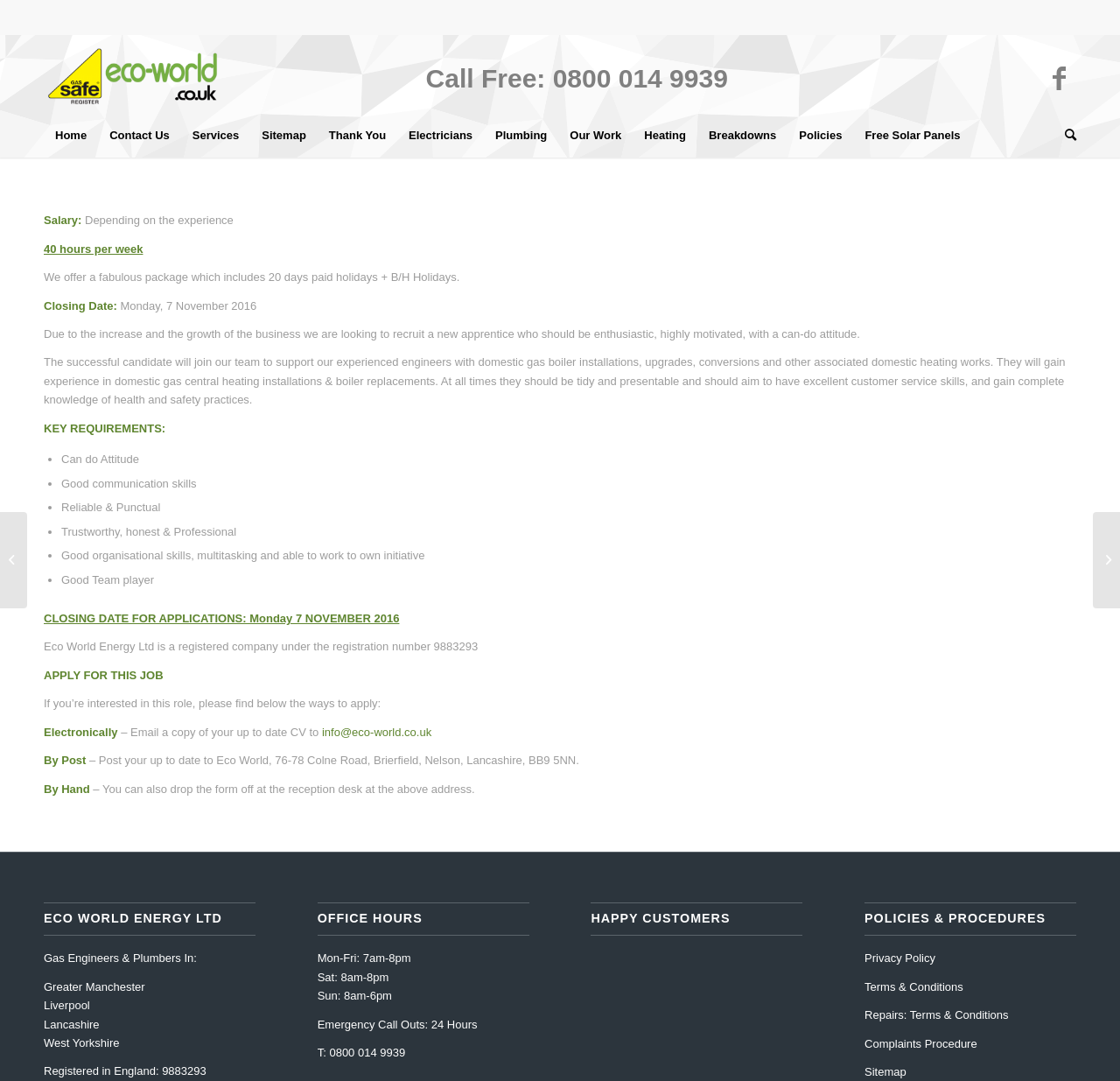What is the job requirement for the apprentice gas safe engineer?
Using the visual information, reply with a single word or short phrase.

Can do Attitude